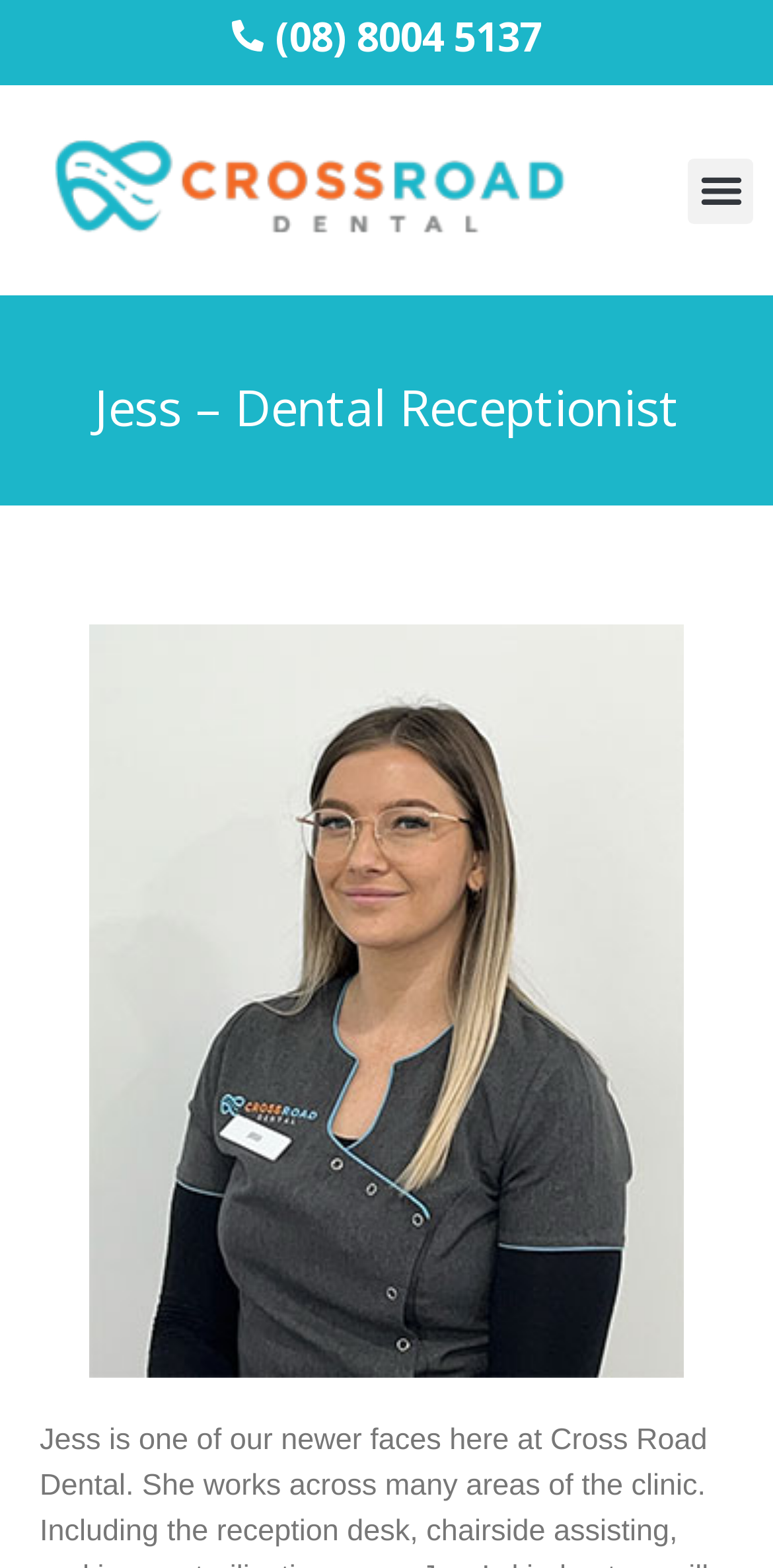Please determine the bounding box coordinates for the UI element described as: "Menu".

[0.89, 0.101, 0.974, 0.142]